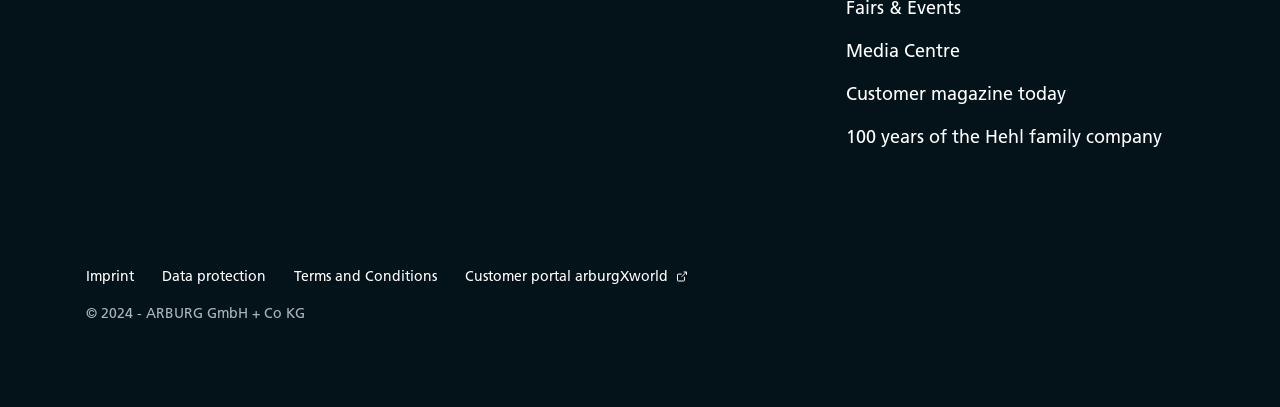What is the year of the copyright?
Based on the screenshot, give a detailed explanation to answer the question.

The year of the copyright can be found at the bottom of the webpage, in the copyright section, which states '© 2024 - ARBURG GmbH + Co KG'.